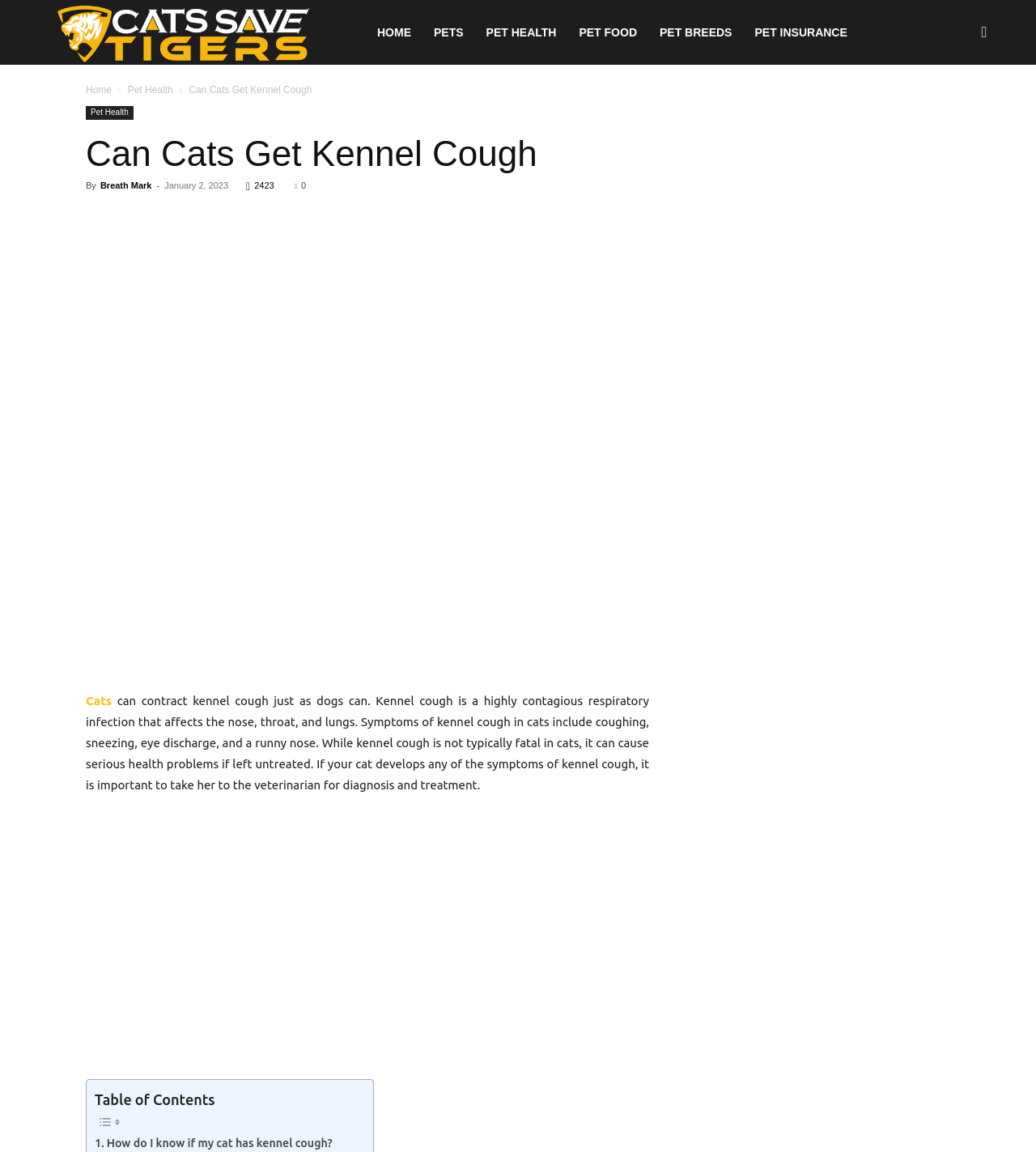With reference to the image, please provide a detailed answer to the following question: What is the main symptom of kennel cough in cats?

According to the webpage content, one of the main symptoms of kennel cough in cats is coughing, which is mentioned along with other symptoms such as sneezing, eye discharge, and a runny nose.